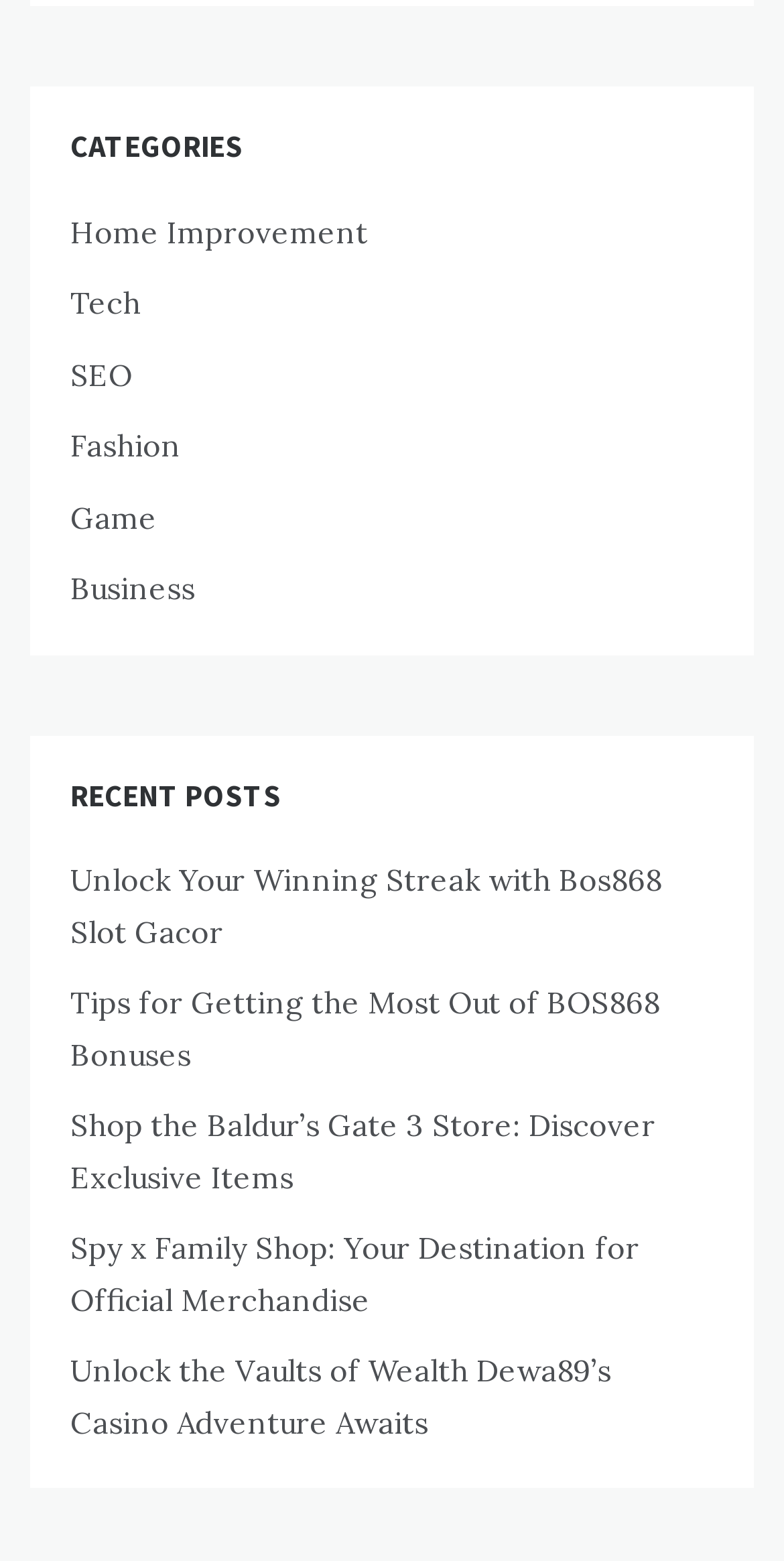What is the title of the first recent post?
From the image, provide a succinct answer in one word or a short phrase.

Unlock Your Winning Streak